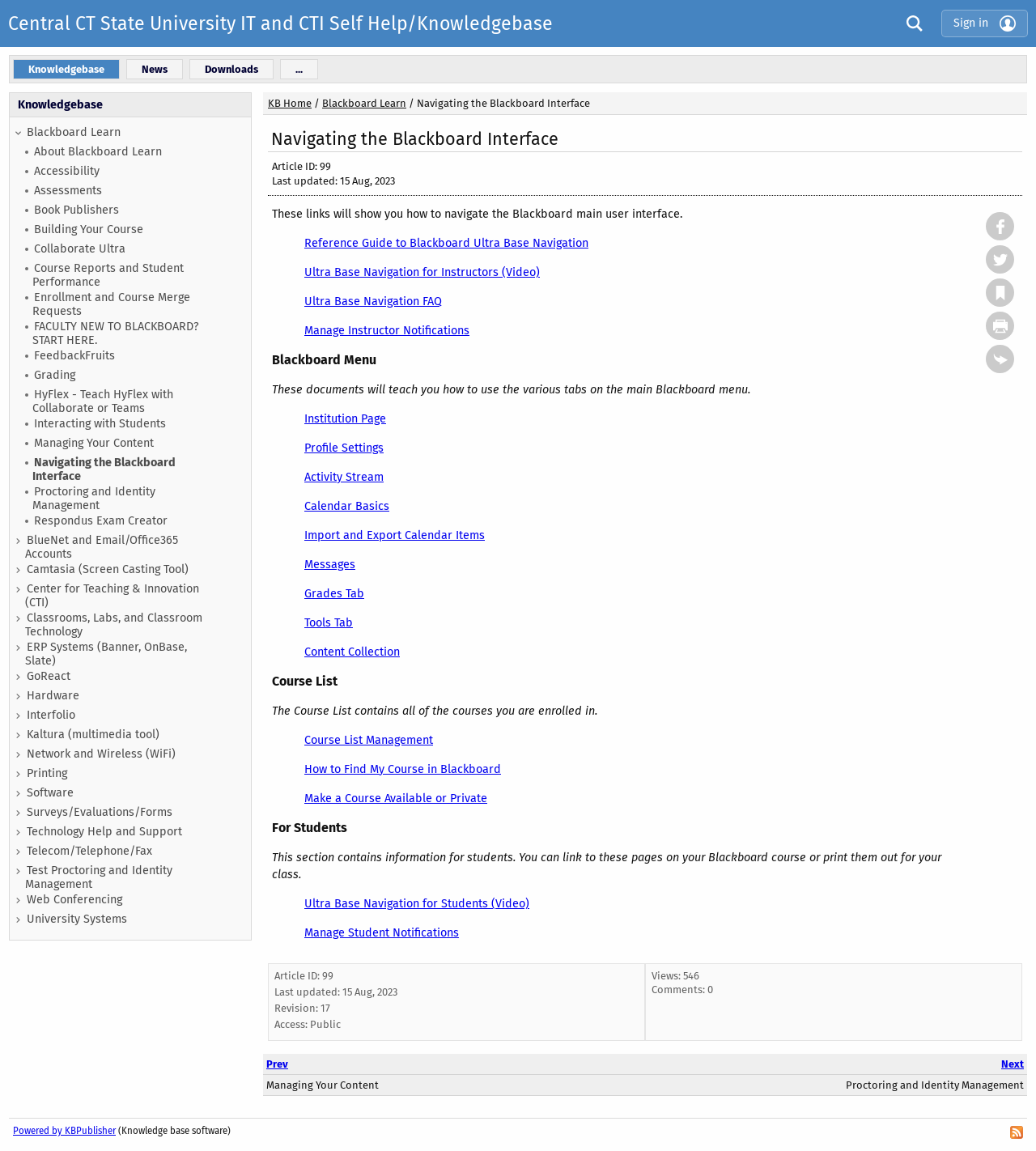Find the bounding box coordinates of the clickable area that will achieve the following instruction: "Follow on Facebook".

None